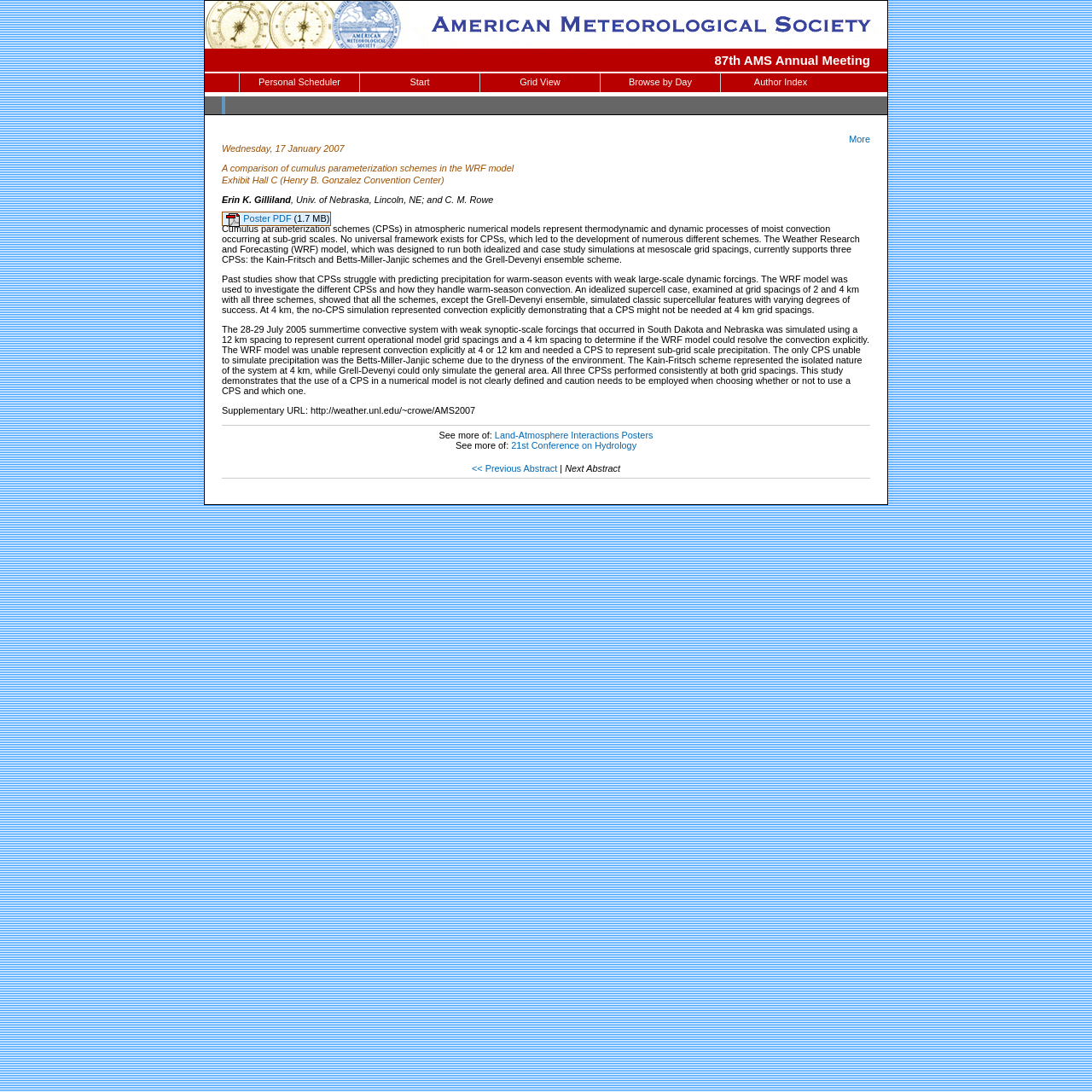Find the bounding box coordinates of the element you need to click on to perform this action: 'View the 87th AMS Annual Meeting page'. The coordinates should be represented by four float values between 0 and 1, in the format [left, top, right, bottom].

[0.654, 0.048, 0.797, 0.062]